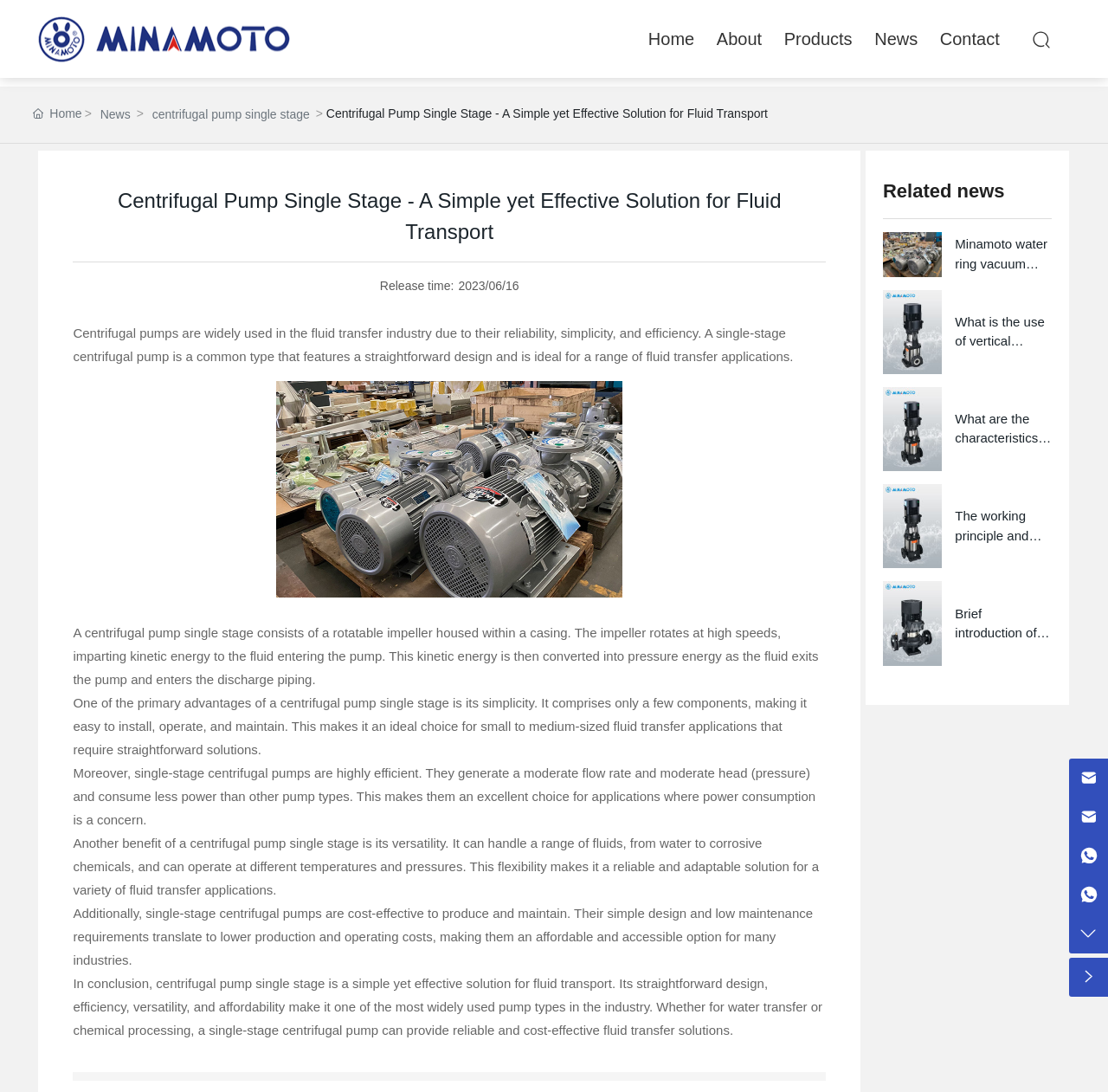Answer this question using a single word or a brief phrase:
What is the function of the impeller in a centrifugal pump?

Impart kinetic energy